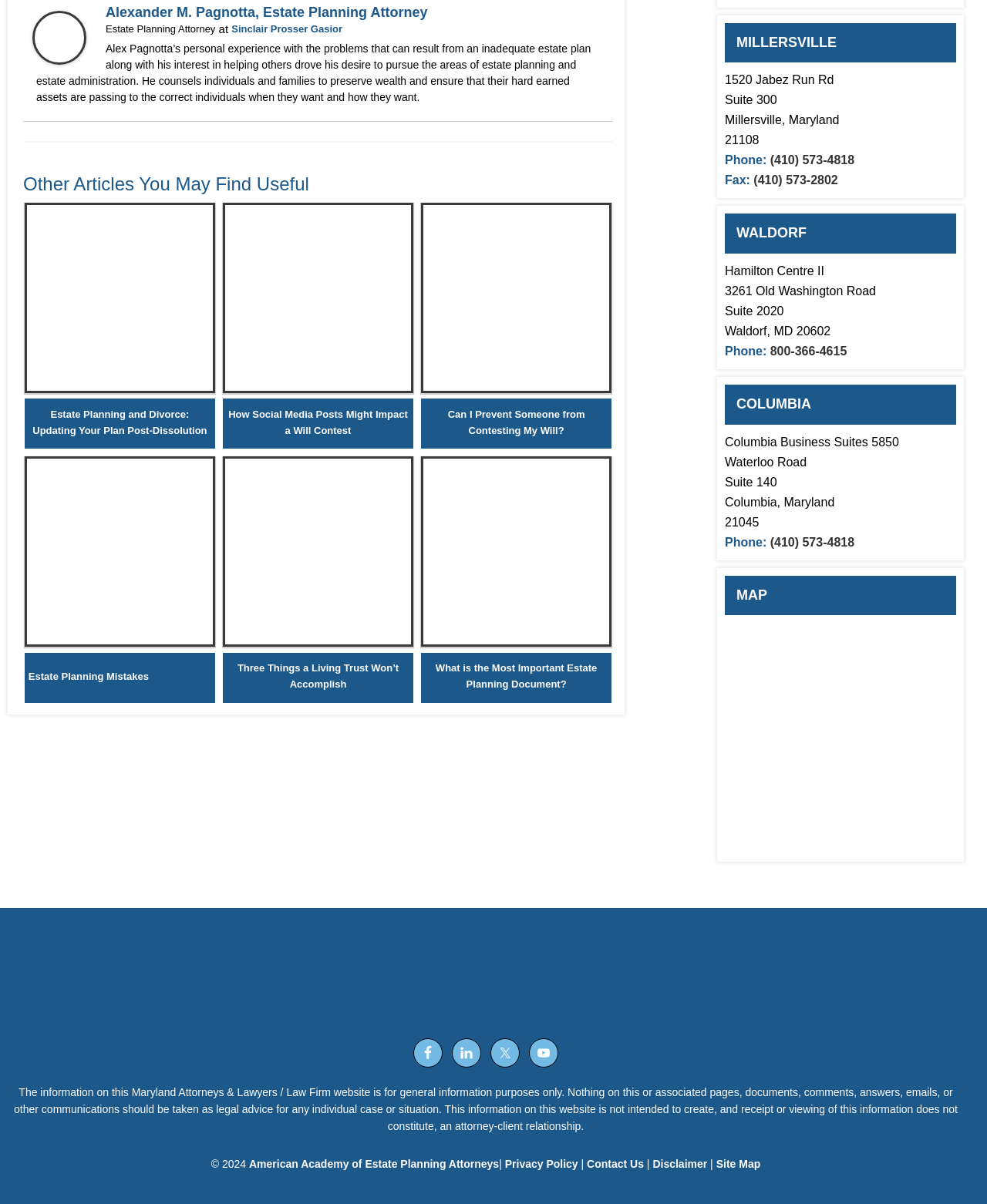Locate the bounding box coordinates of the clickable area to execute the instruction: "Click the link to learn about estate planning and divorce". Provide the coordinates as four float numbers between 0 and 1, represented as [left, top, right, bottom].

[0.029, 0.337, 0.214, 0.364]